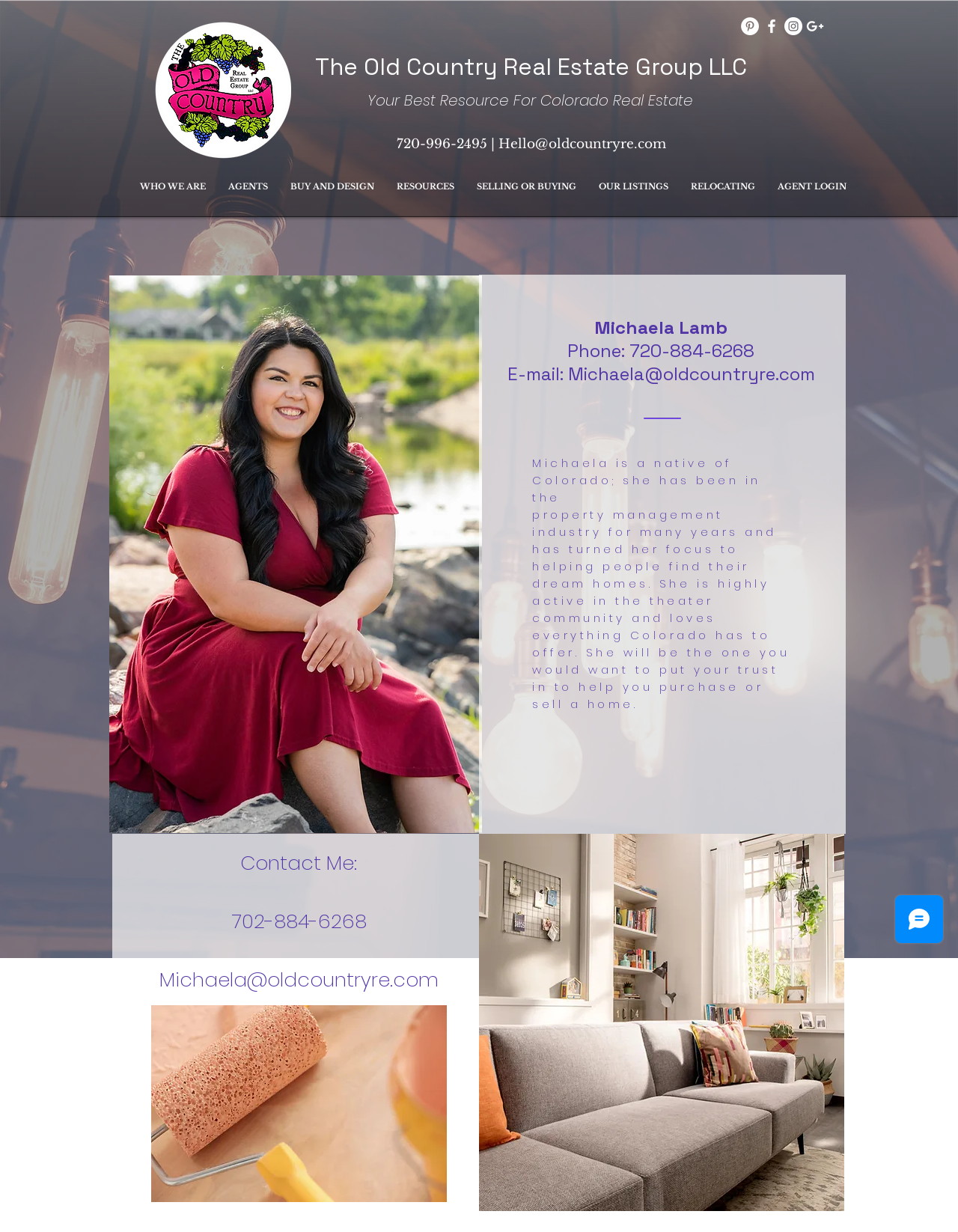What is the profession of the person described on the webpage?
Based on the screenshot, provide your answer in one word or phrase.

Real Estate Agent